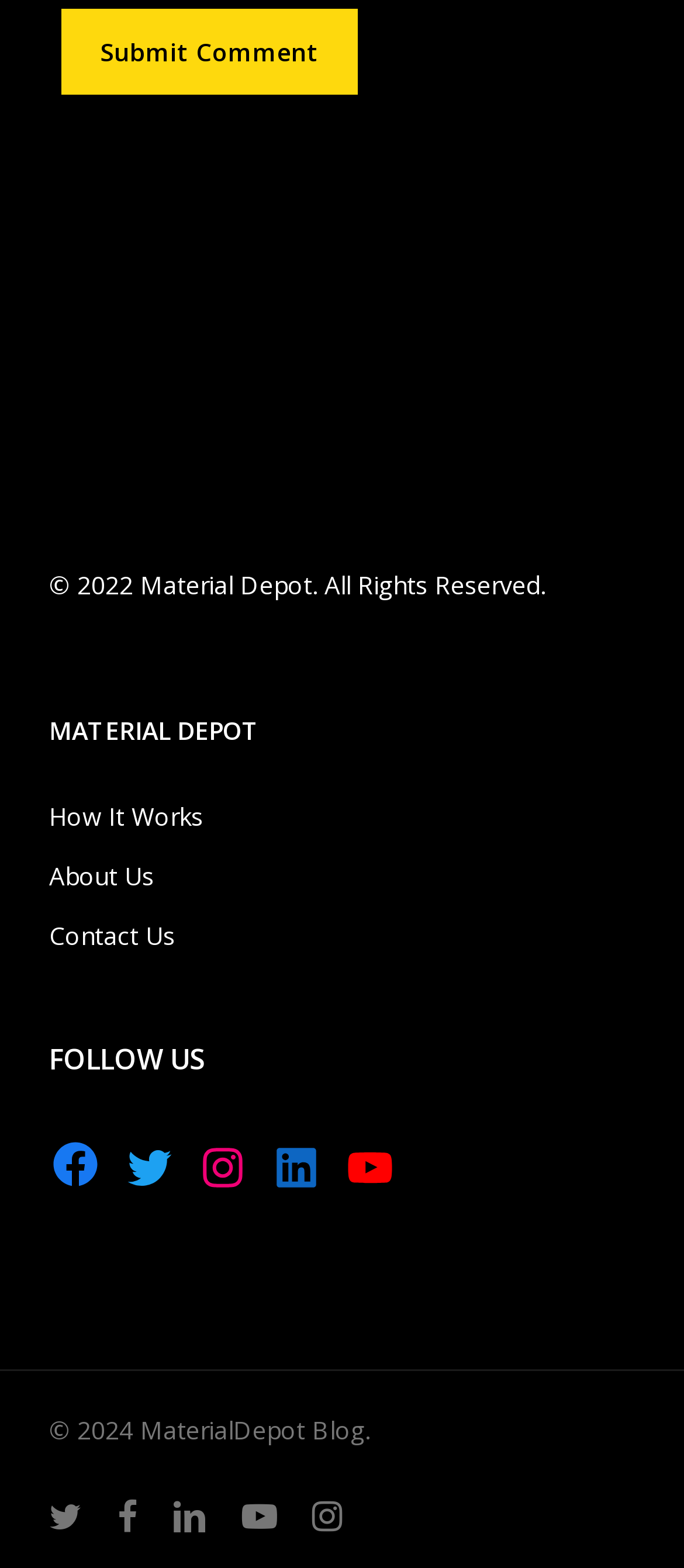Using the information shown in the image, answer the question with as much detail as possible: How many social media links are available?

There are six social media links available on the webpage, including Facebook, Twitter, Instagram, LinkedIn, and YouTube, which can be found in the 'FOLLOW US' section.